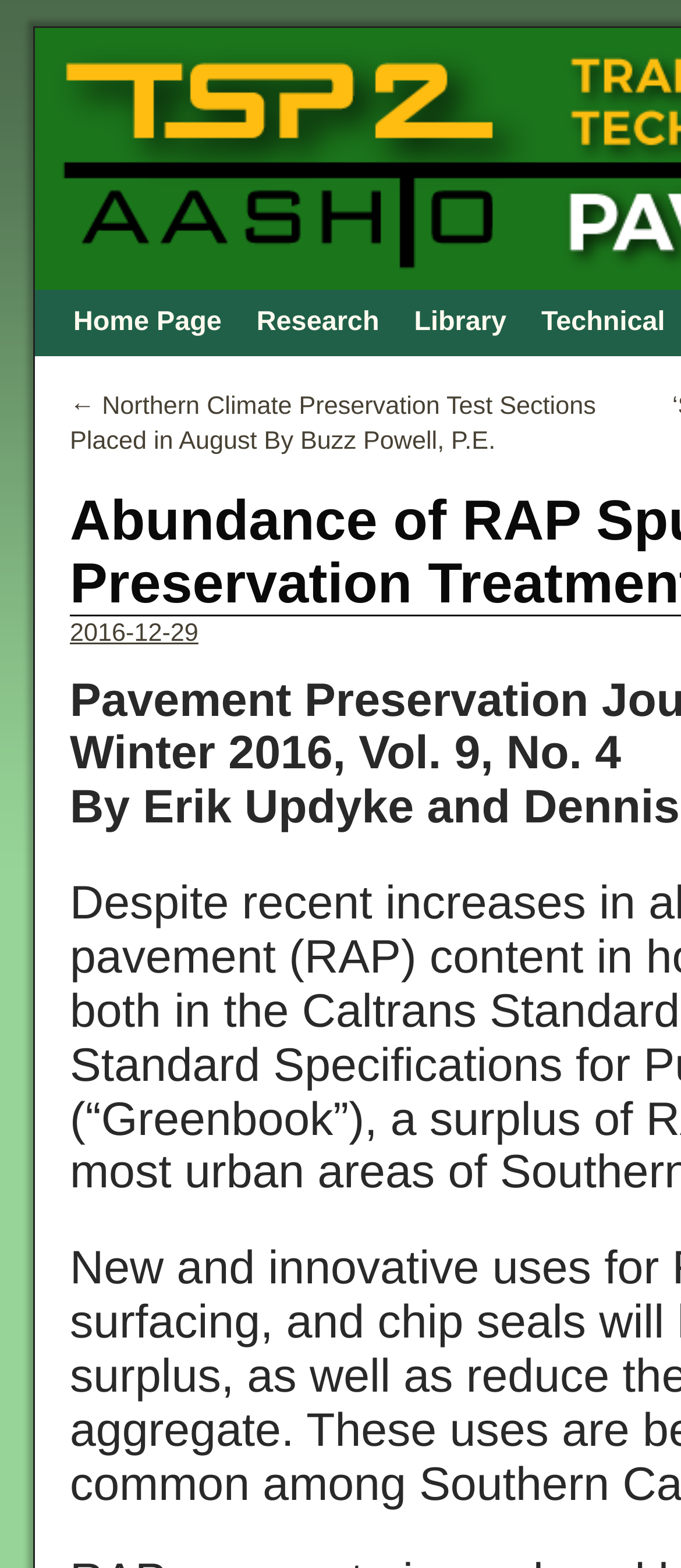Please find and report the primary heading text from the webpage.

Abundance of RAP Spurs New Uses in Preservation Treatments